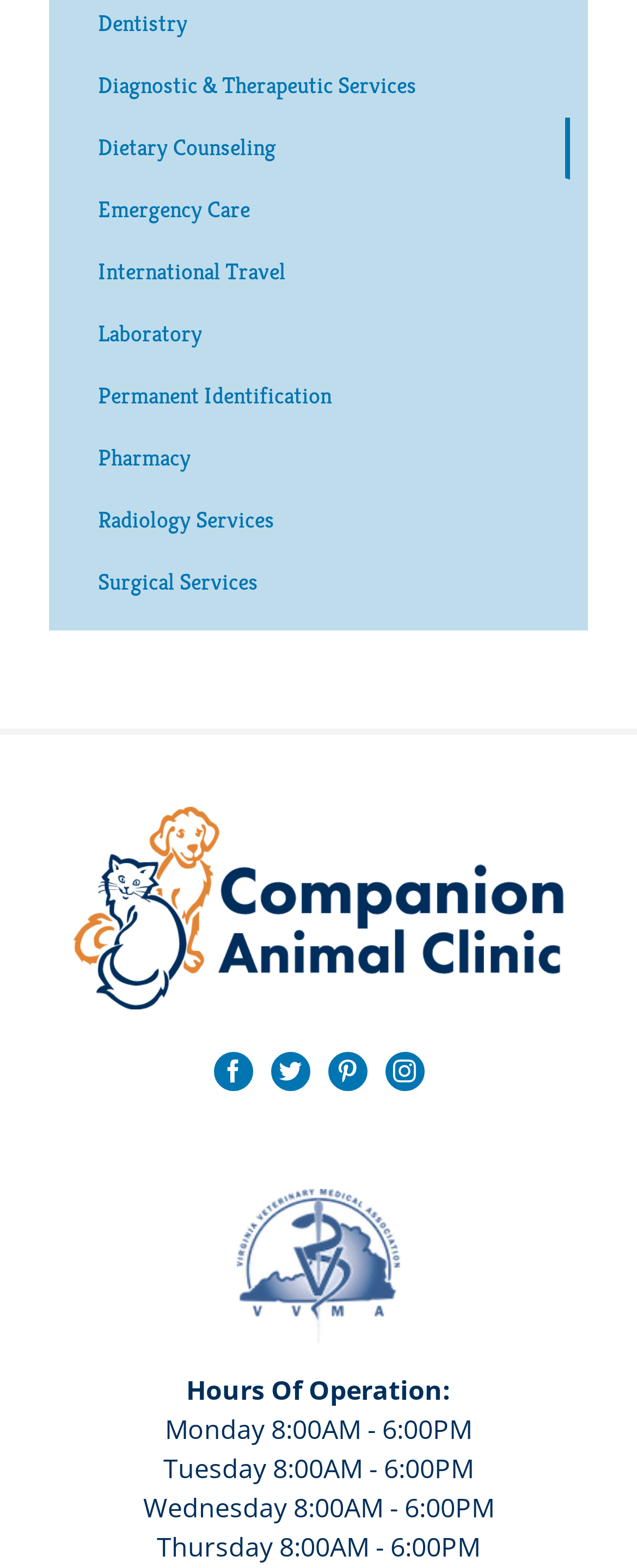Find the bounding box coordinates of the clickable area that will achieve the following instruction: "Click Instagram".

[0.604, 0.67, 0.665, 0.695]